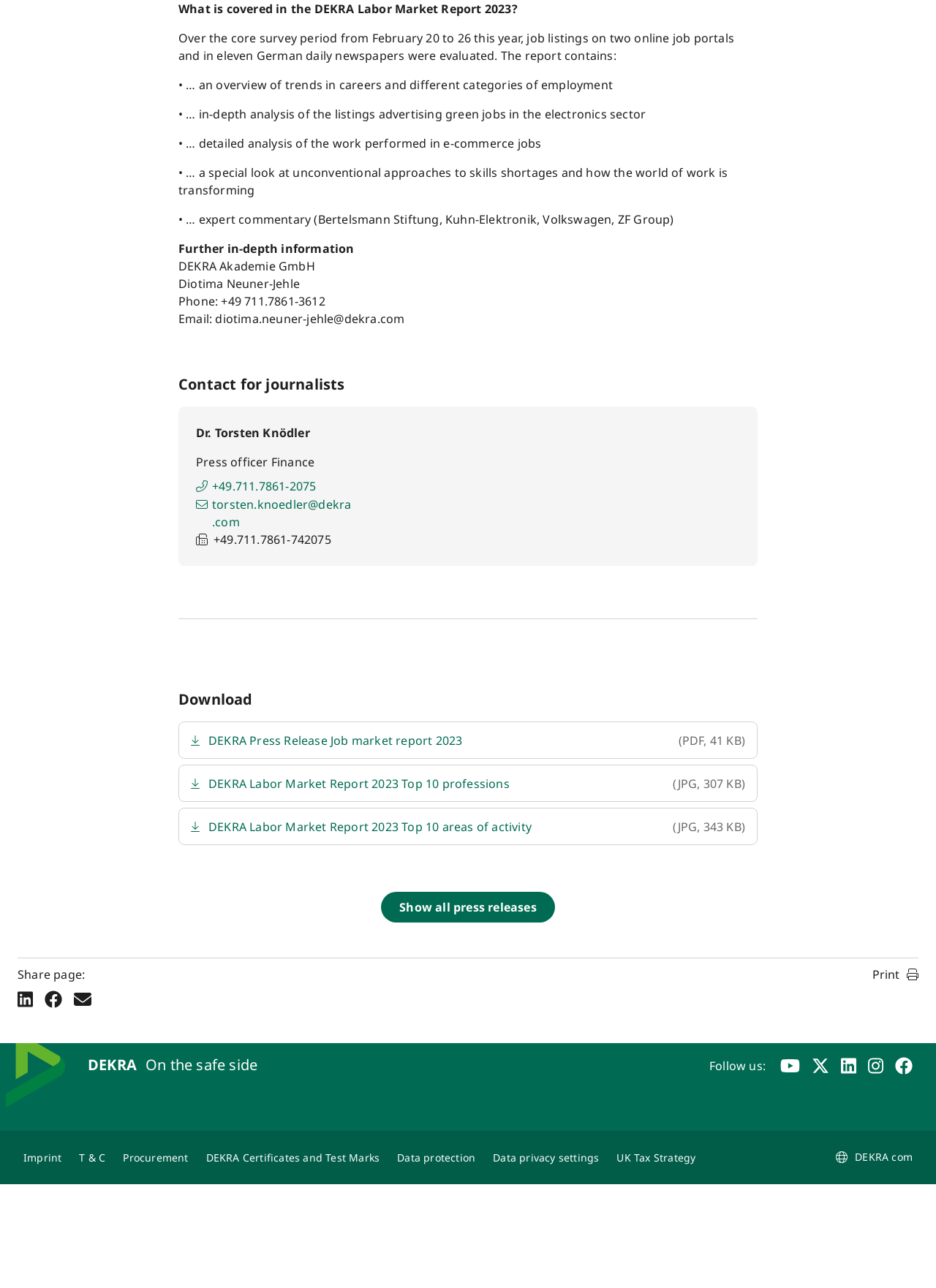Reply to the question below using a single word or brief phrase:
What is the report about?

Labor Market Report 2023